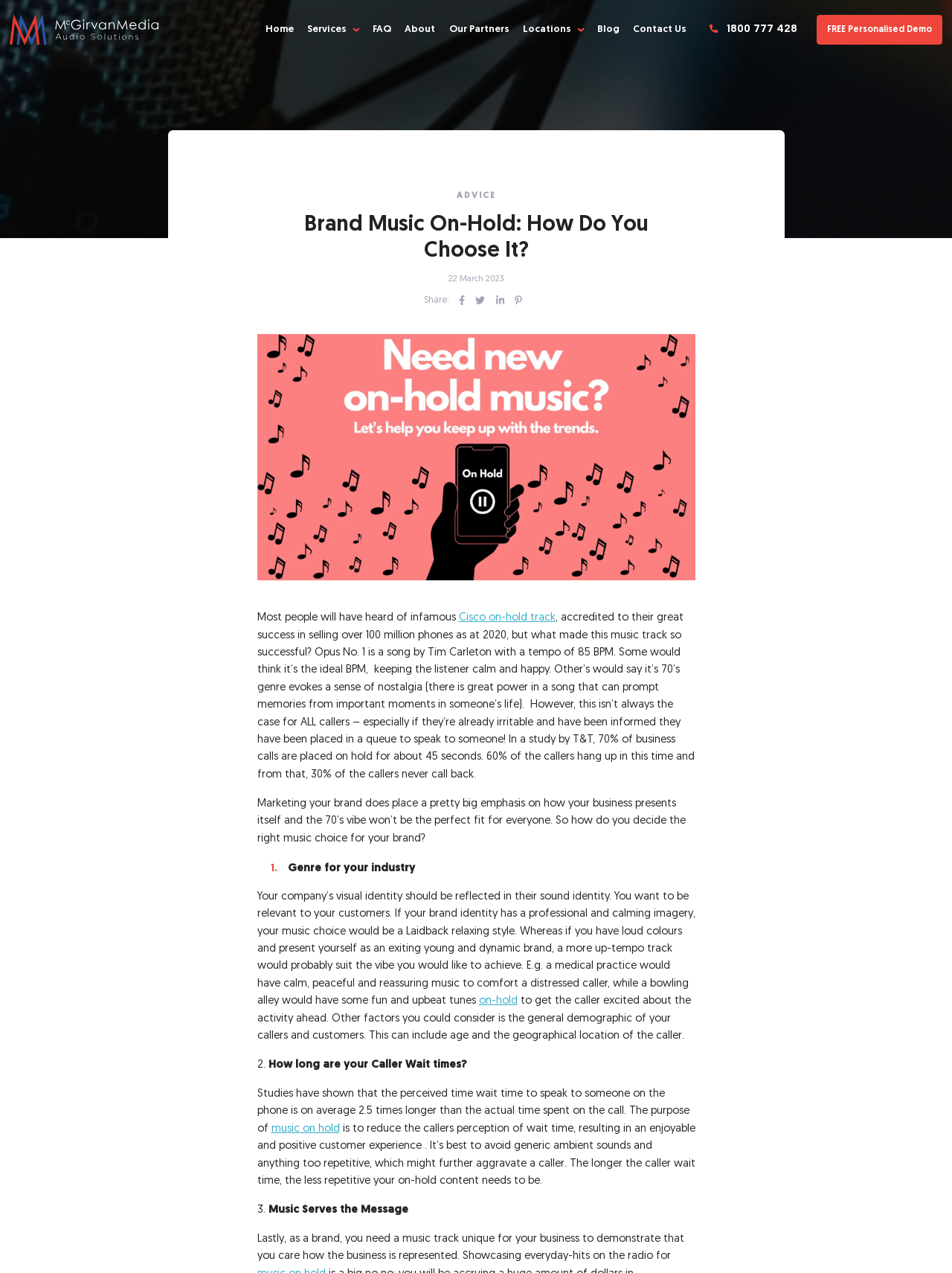Please identify the bounding box coordinates of the area that needs to be clicked to fulfill the following instruction: "Click the 'Contact Us' link."

[0.665, 0.0, 0.721, 0.047]